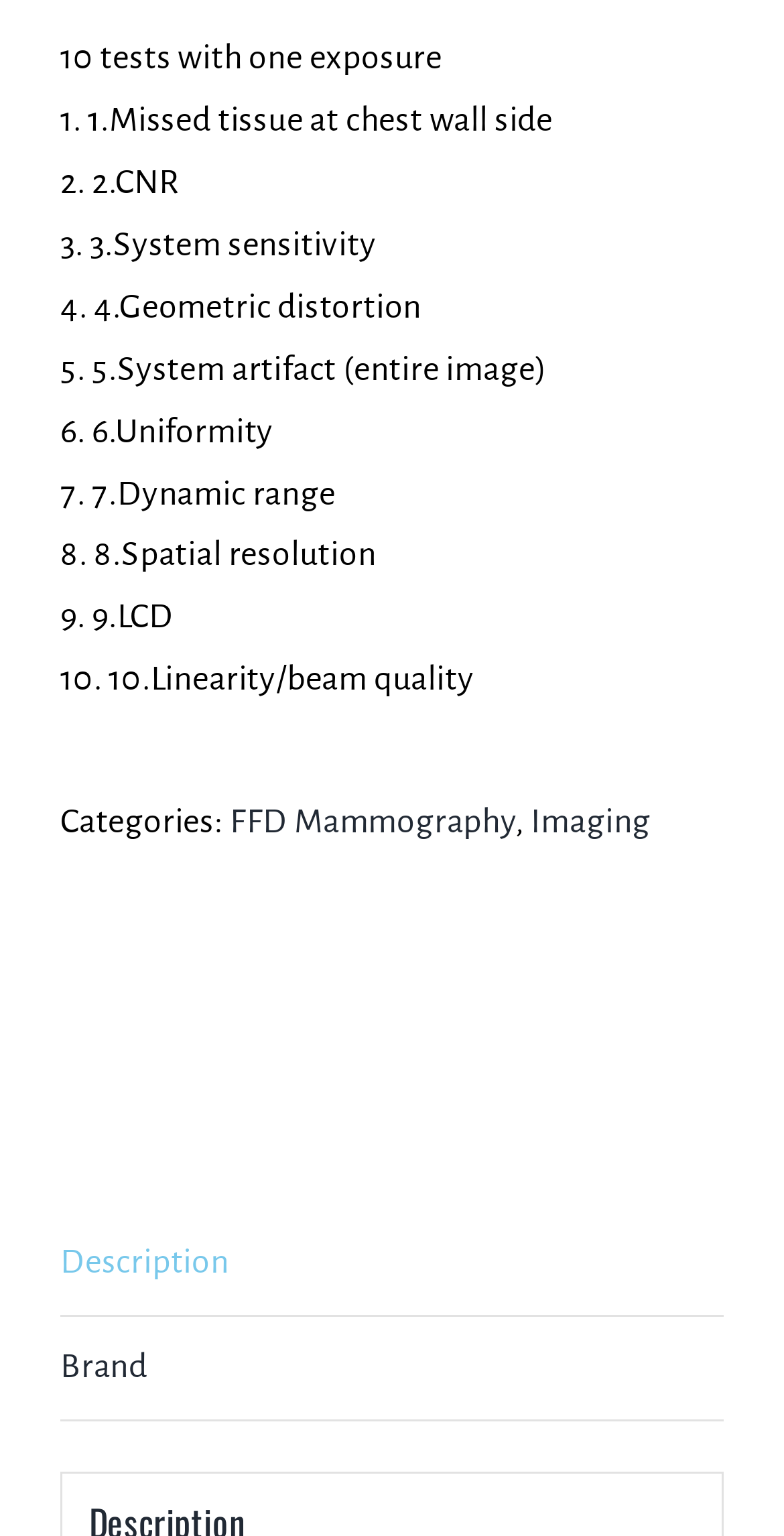Provide the bounding box coordinates in the format (top-left x, top-left y, bottom-right x, bottom-right y). All values are floating point numbers between 0 and 1. Determine the bounding box coordinate of the UI element described as: Description

[0.077, 0.79, 0.923, 0.858]